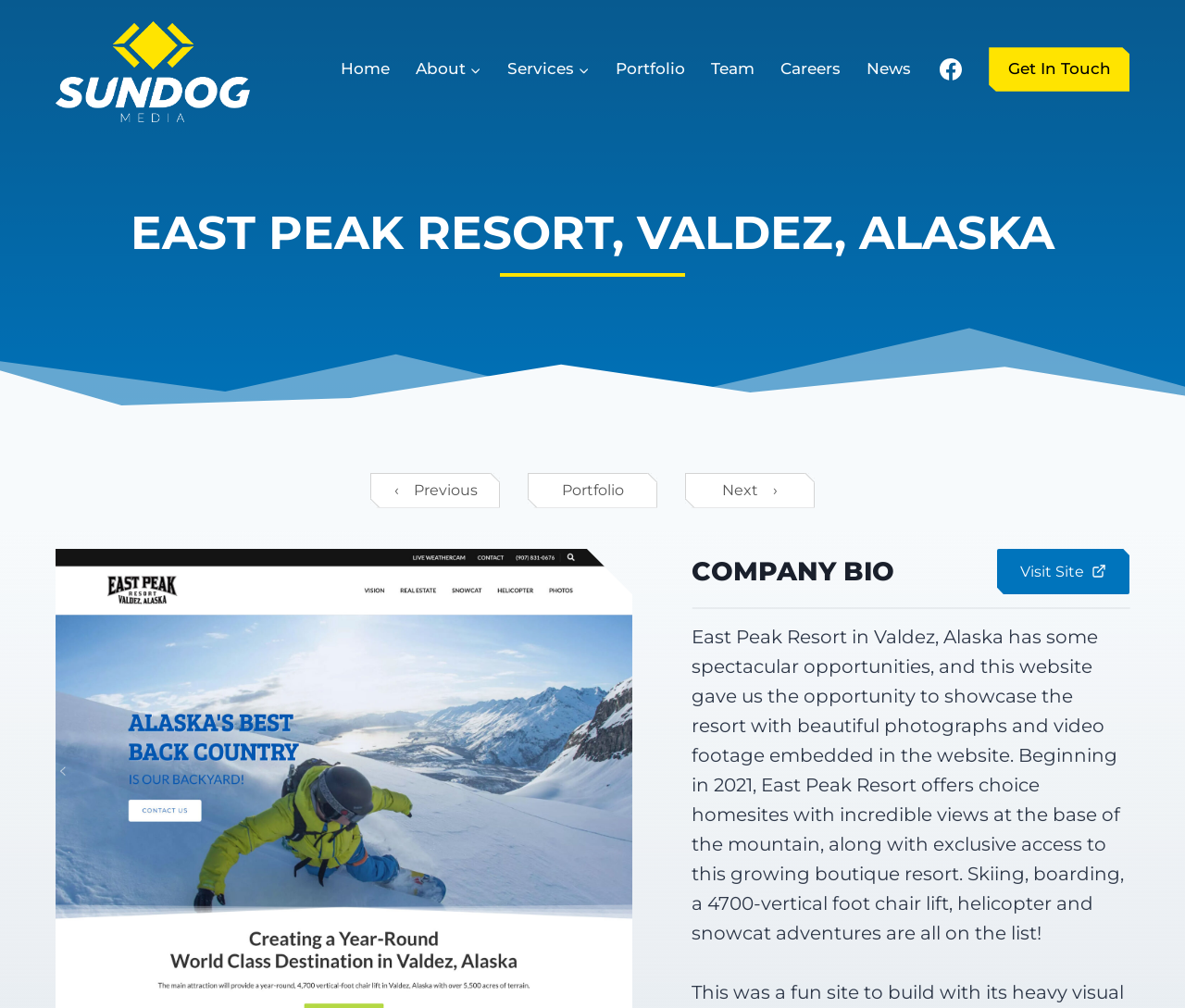Please locate the clickable area by providing the bounding box coordinates to follow this instruction: "Open Facebook page".

[0.784, 0.047, 0.821, 0.091]